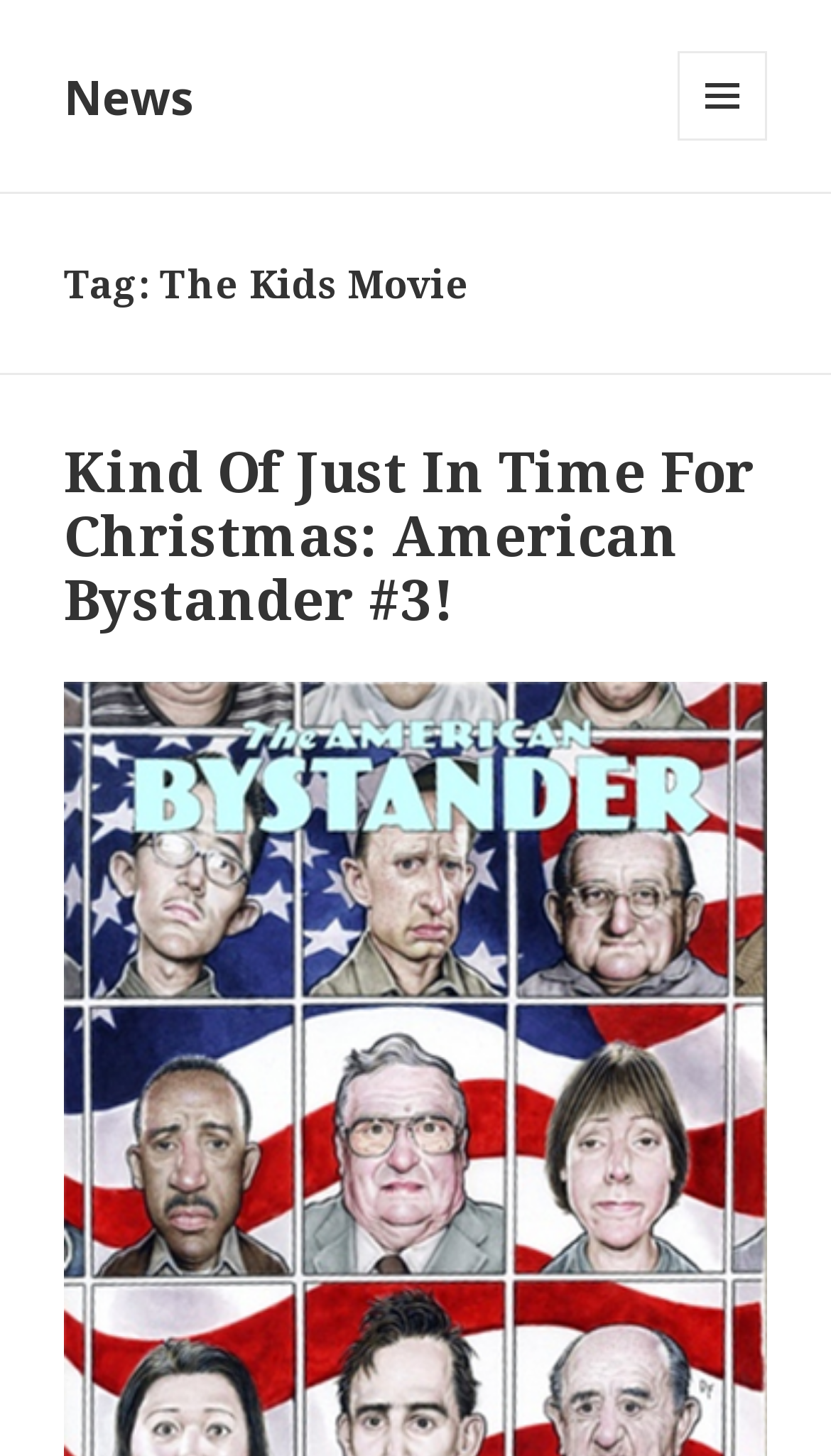Return the bounding box coordinates of the UI element that corresponds to this description: "Menu and widgets". The coordinates must be given as four float numbers in the range of 0 and 1, [left, top, right, bottom].

[0.815, 0.035, 0.923, 0.097]